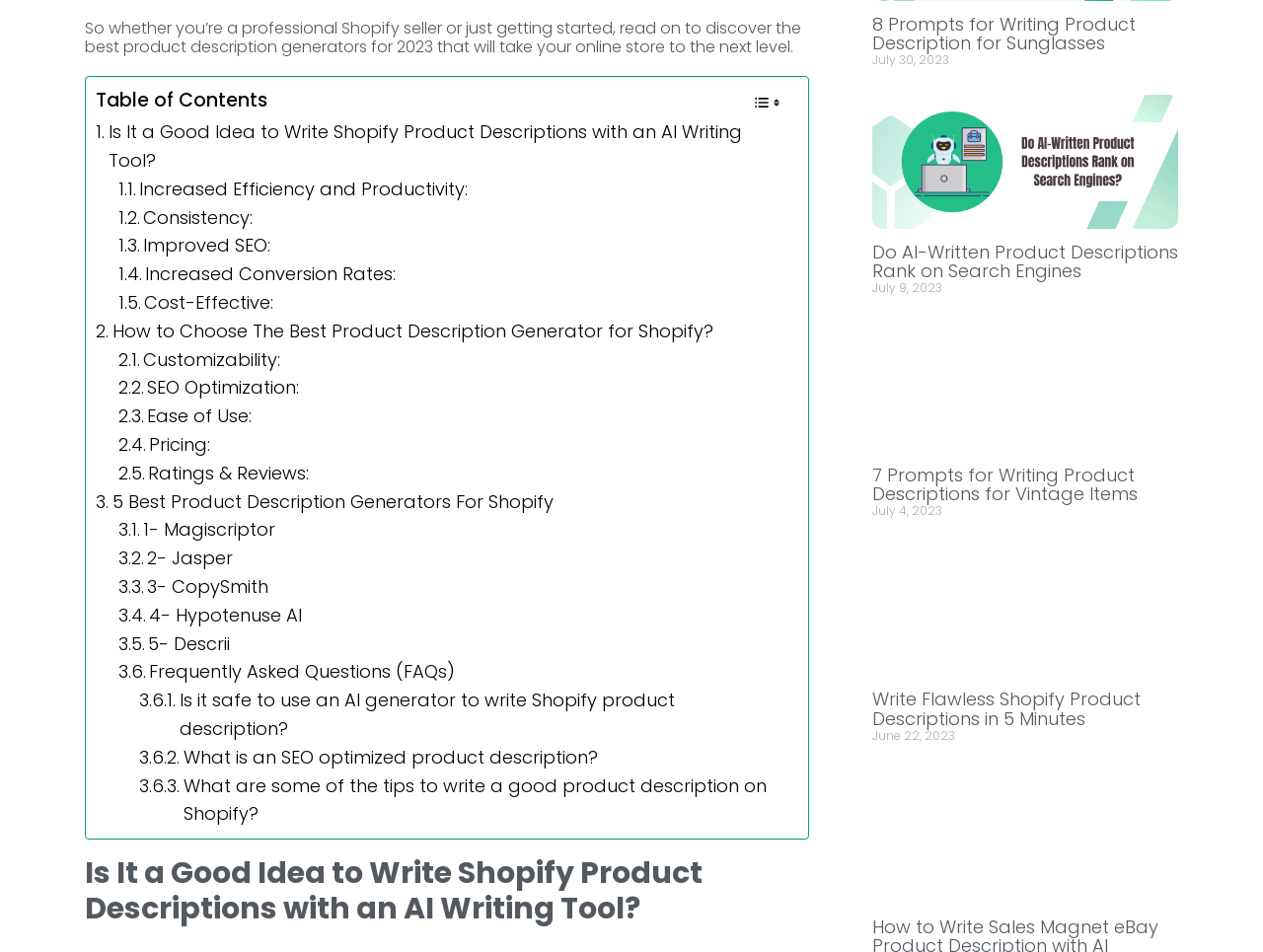Utilize the information from the image to answer the question in detail:
What is the purpose of the 'Toggle Table of Content' button?

The 'Toggle Table of Content' button is located next to the 'Table of Contents' heading and appears to be a toggle button that allows users to show or hide the table of contents, making it easier to navigate the webpage.